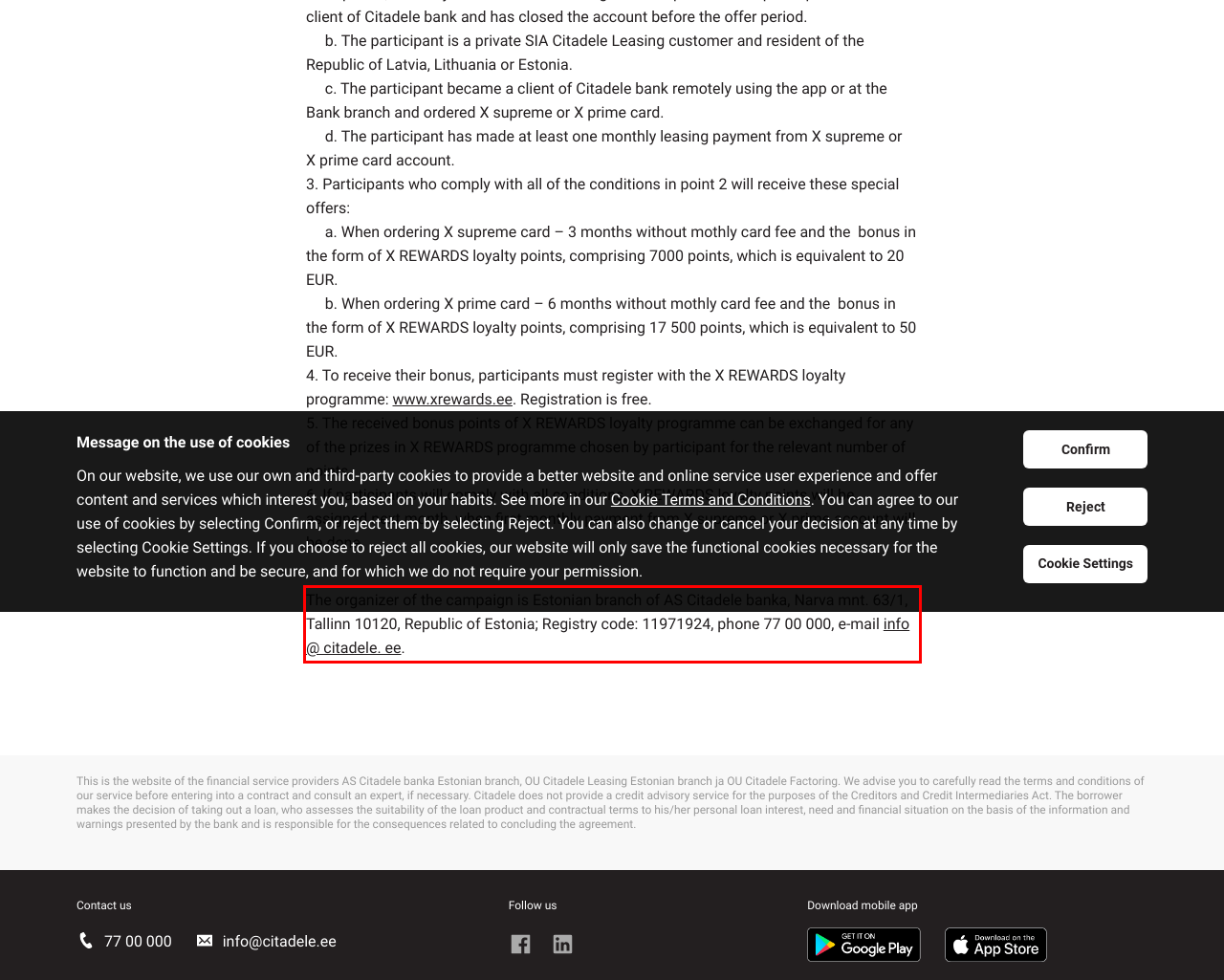Please analyze the provided webpage screenshot and perform OCR to extract the text content from the red rectangle bounding box.

The organizer of the campaign is Estonian branch of AS Citadele banka, Narva mnt. 63/1, Tallinn 10120, Republic of Estonia; Registry code: 11971924, phone 77 00 000, e-mail info @ citadele. ee.